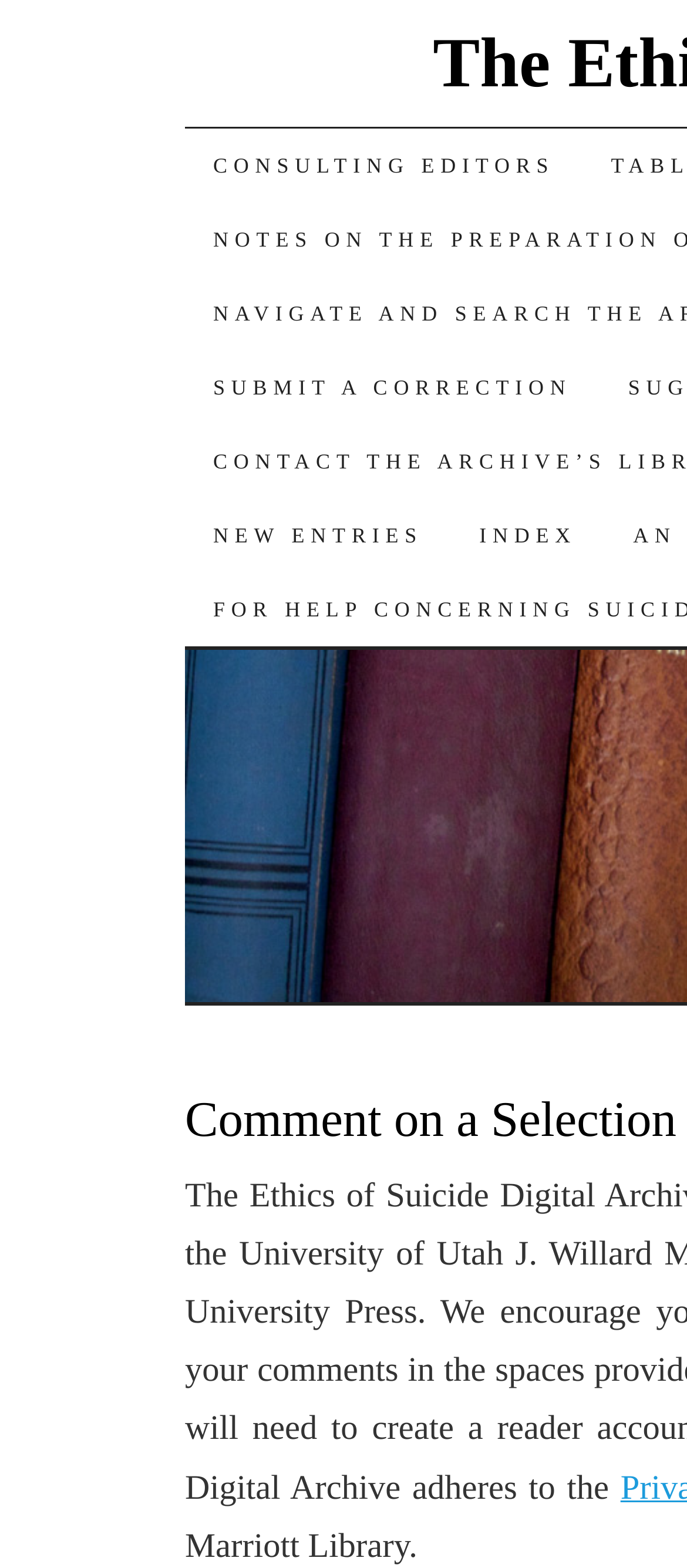Refer to the element description NEW ENTRIES and identify the corresponding bounding box in the screenshot. Format the coordinates as (top-left x, top-left y, bottom-right x, bottom-right y) with values in the range of 0 to 1.

[0.269, 0.318, 0.657, 0.365]